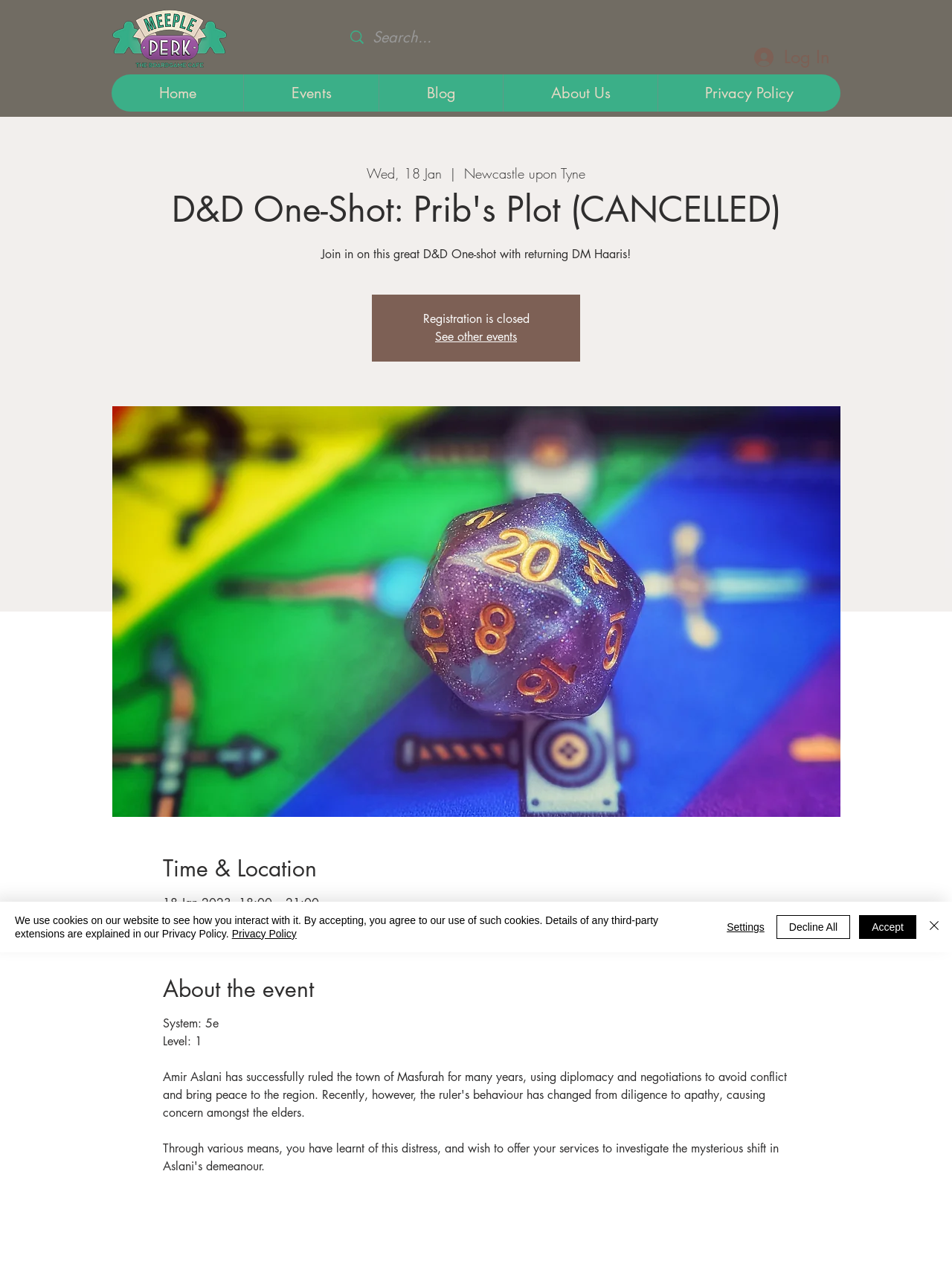Please provide the bounding box coordinates for the element that needs to be clicked to perform the following instruction: "Log in to the website". The coordinates should be given as four float numbers between 0 and 1, i.e., [left, top, right, bottom].

[0.781, 0.031, 0.875, 0.058]